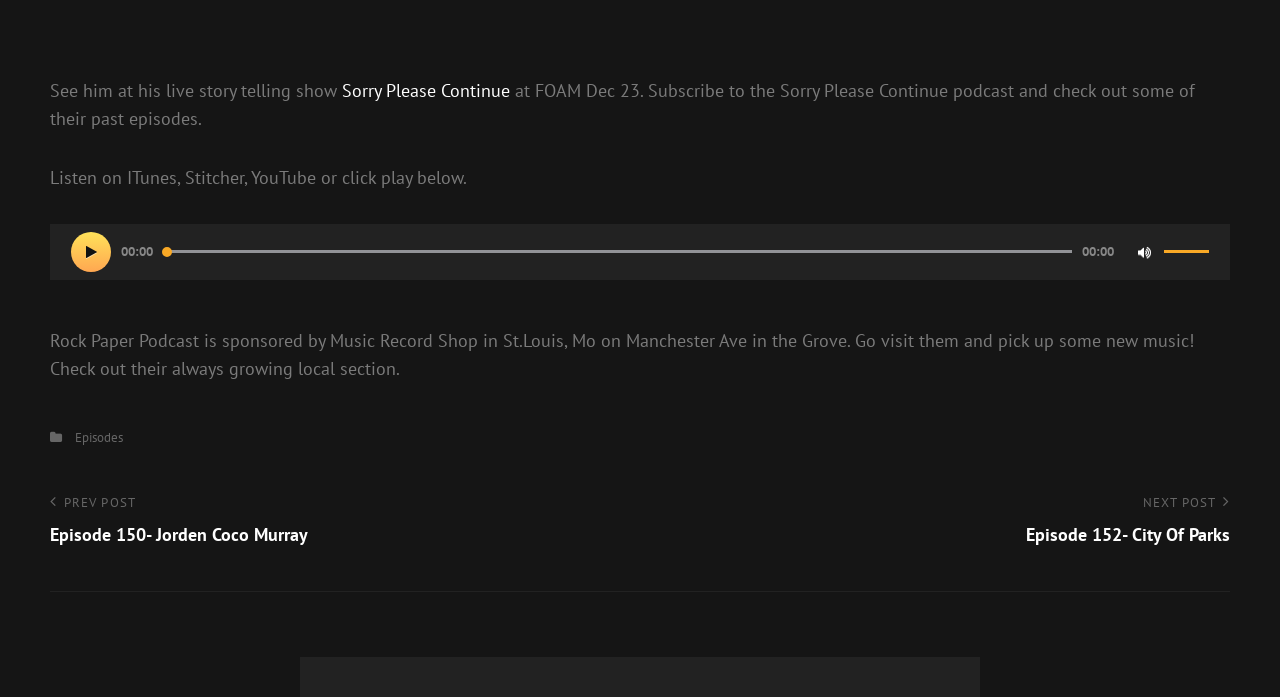What is the name of the podcast?
Using the image, provide a detailed and thorough answer to the question.

The name of the podcast can be found in the text 'Subscribe to the Sorry Please Continue podcast and check out some of their past episodes.' which is a StaticText element with ID 113.